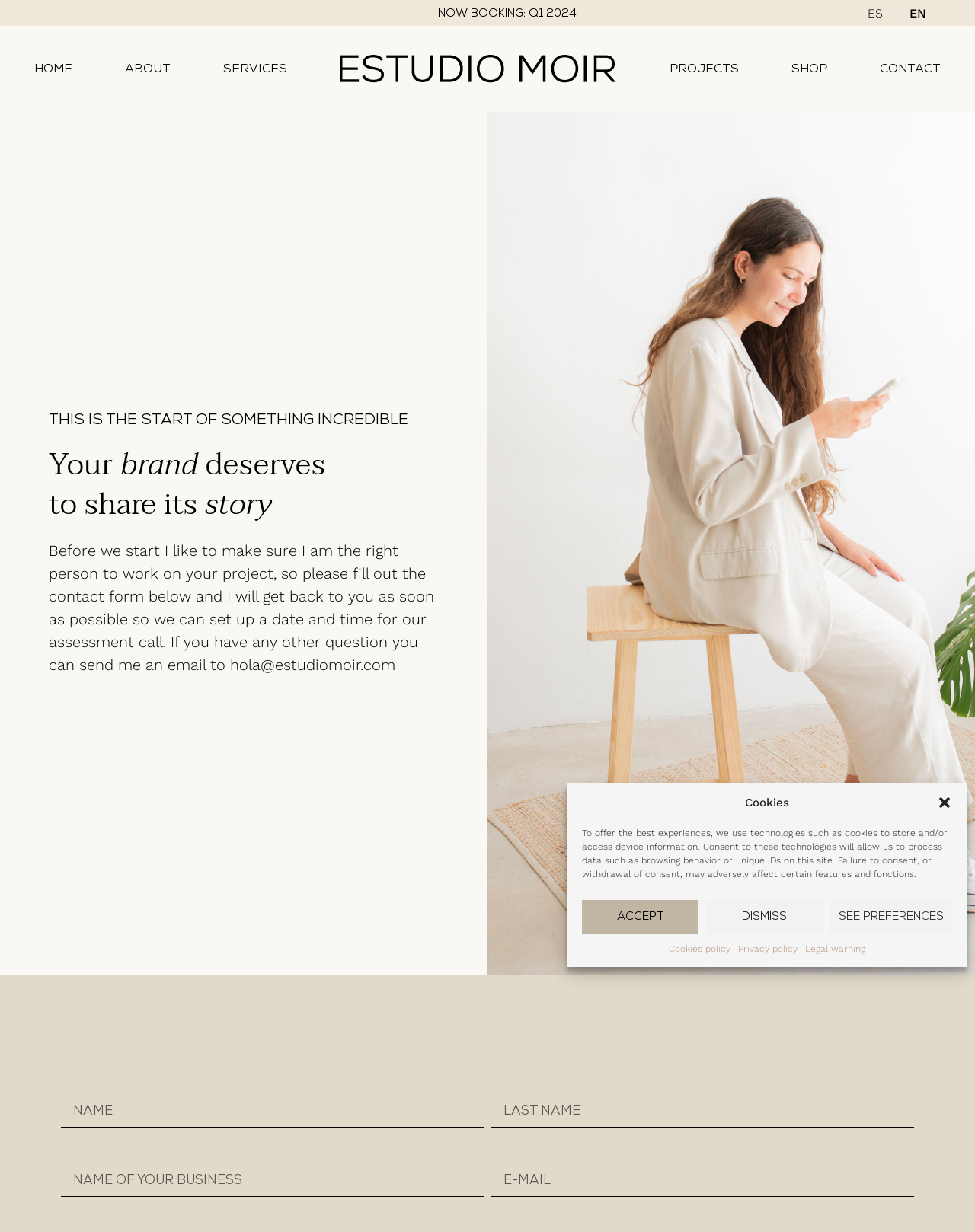Describe the entire webpage, focusing on both content and design.

The webpage is a contact page for Estudio Moir, a design studio. At the top right corner, there is a language selection menu with options for Spanish and English. Below this, there is a navigation menu with links to the home page, about page, services, projects, shop, and contact page.

The main content of the page is divided into two sections. The top section has a heading that reads "Your brand deserves to share its story" and a paragraph of text that explains the purpose of the contact form. The text also provides an email address for any additional questions.

The second section is a contact form with several input fields, including name, last name, name of your business, and email. The name and email fields are required. 

At the very top of the page, there is a notification dialog about cookies, which can be closed or accepted. The dialog also provides links to the cookies policy, privacy policy, and legal warning.

There is also a banner at the top of the page that reads "NOW BOOKING: Q1 2024". Additionally, there is an image on the page, but its content is not described.